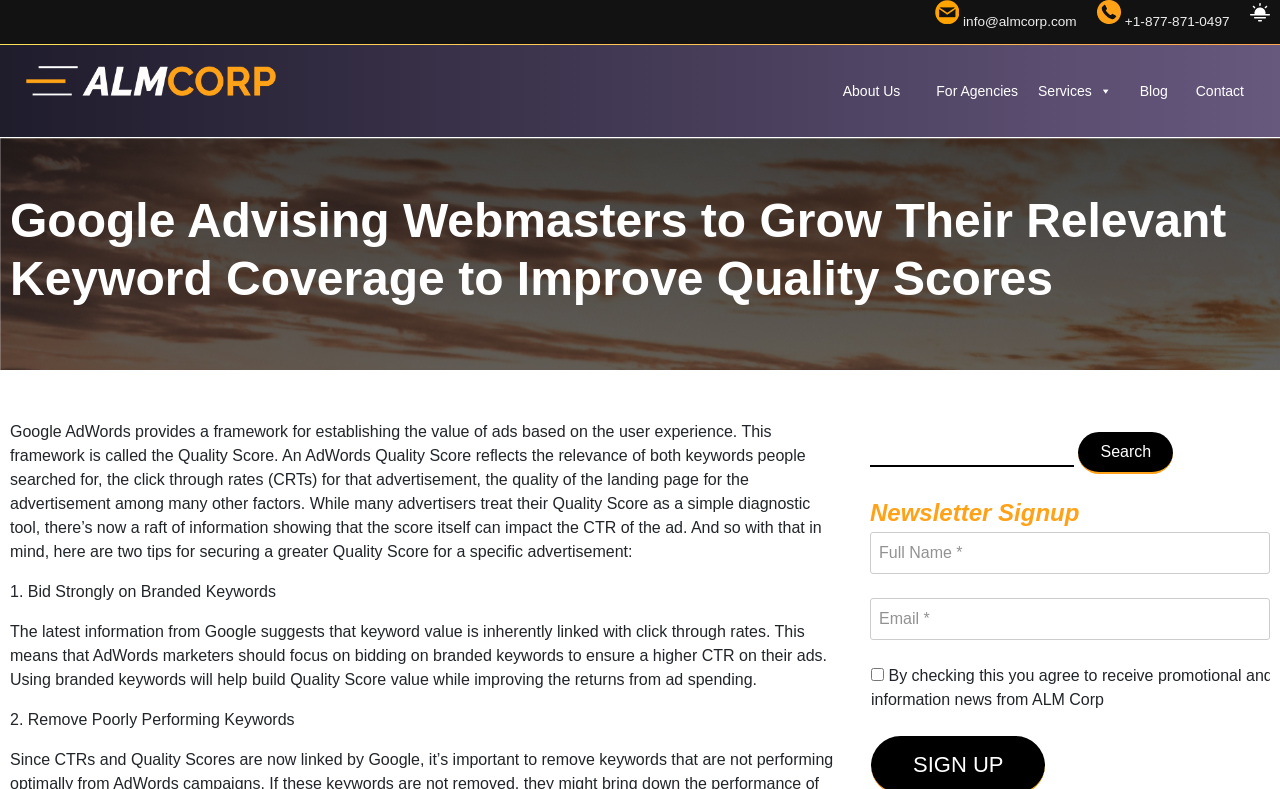Given the webpage screenshot and the description, determine the bounding box coordinates (top-left x, top-left y, bottom-right x, bottom-right y) that define the location of the UI element matching this description: About Us

[0.651, 0.09, 0.711, 0.141]